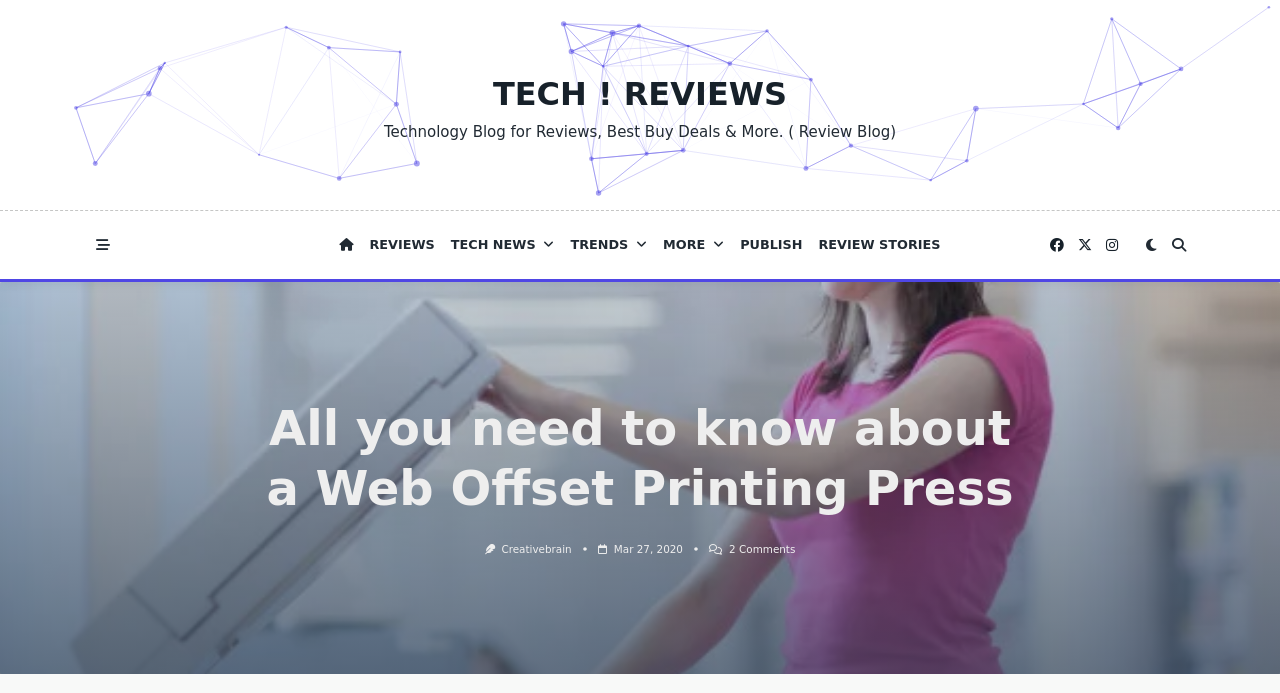Please locate and retrieve the main header text of the webpage.

All you need to know about a Web Offset Printing Press